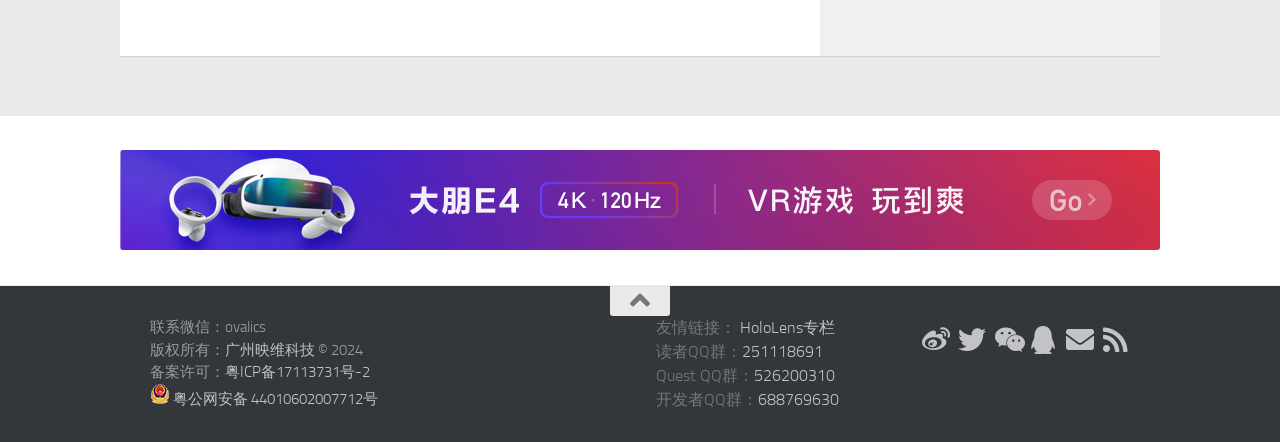How many QQ groups are mentioned?
Please provide a single word or phrase as your answer based on the image.

3